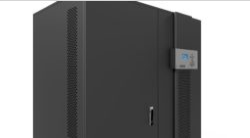Please reply with a single word or brief phrase to the question: 
What is the color of the cabinet housing the Labscand DS3200?

Black